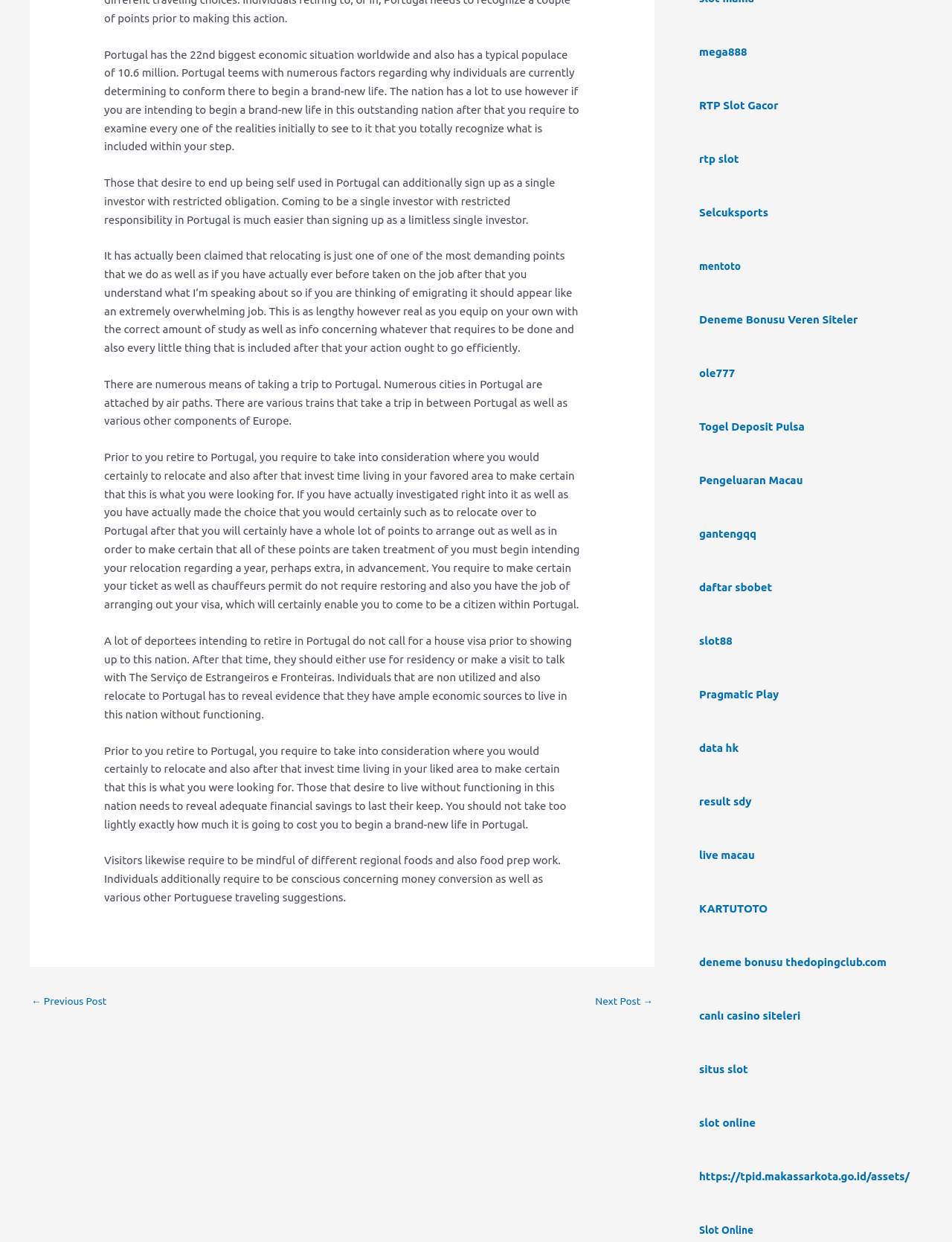What is the population of Portugal?
Kindly offer a detailed explanation using the data available in the image.

The answer can be found in the first StaticText element, which states 'Portugal has the 22nd biggest economic situation worldwide and also has a typical populace of 10.6 million.'